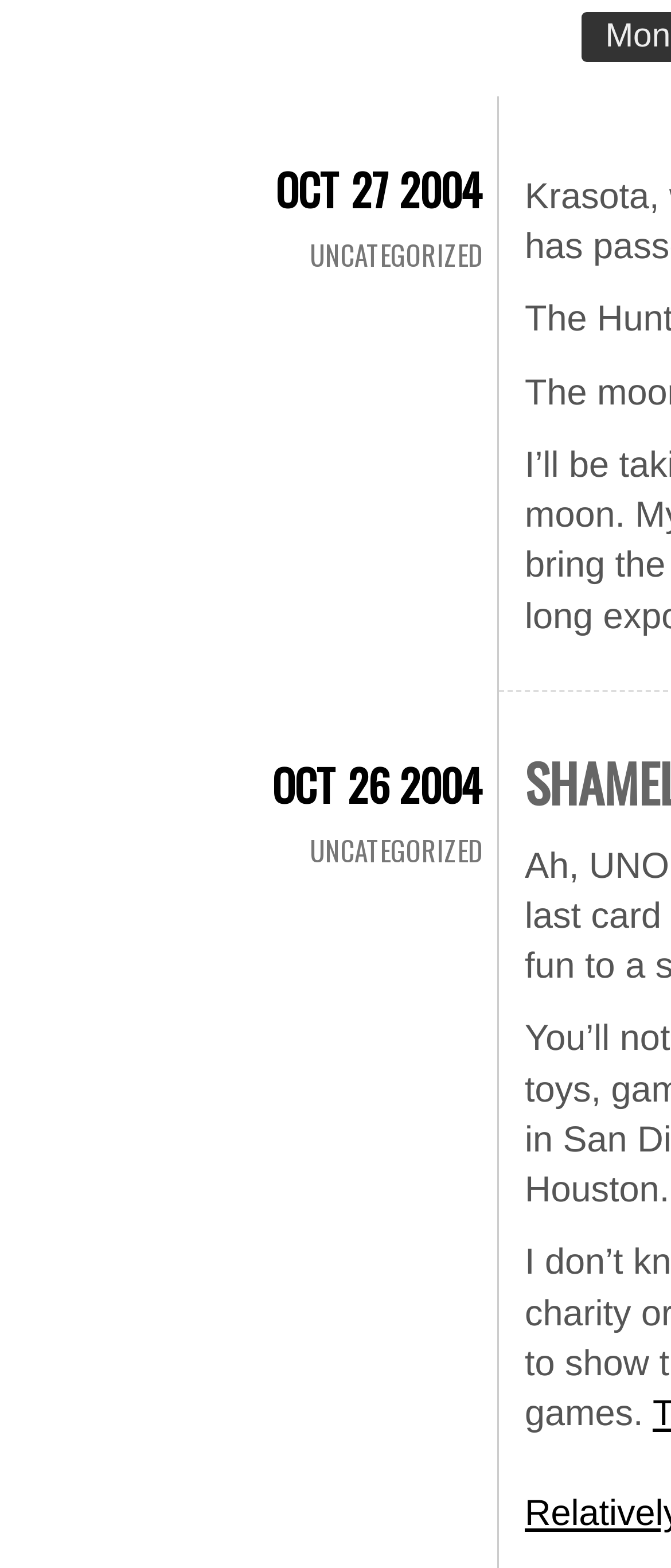Using the element description: "altarpiece", determine the bounding box coordinates for the specified UI element. The coordinates should be four float numbers between 0 and 1, [left, top, right, bottom].

None